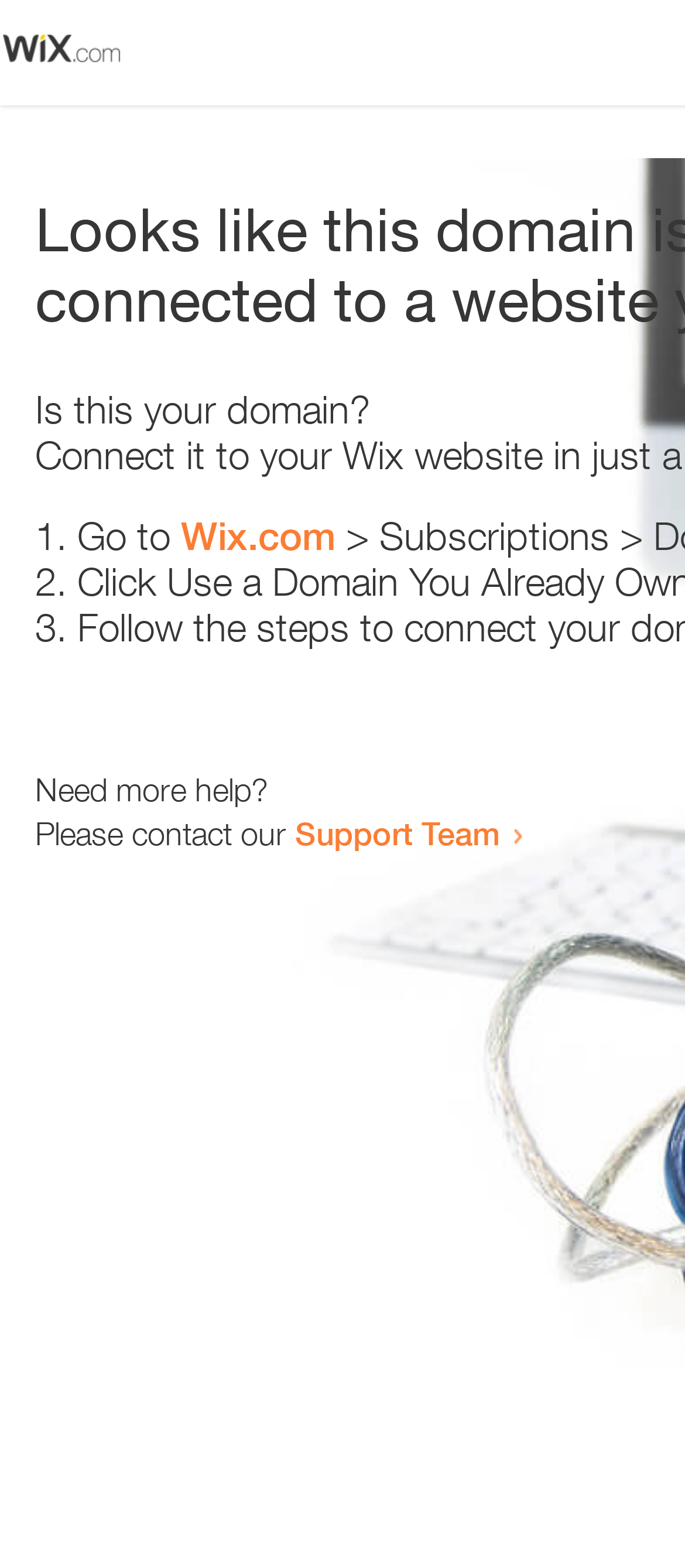Answer the question below using just one word or a short phrase: 
What is the support team contact method?

Link